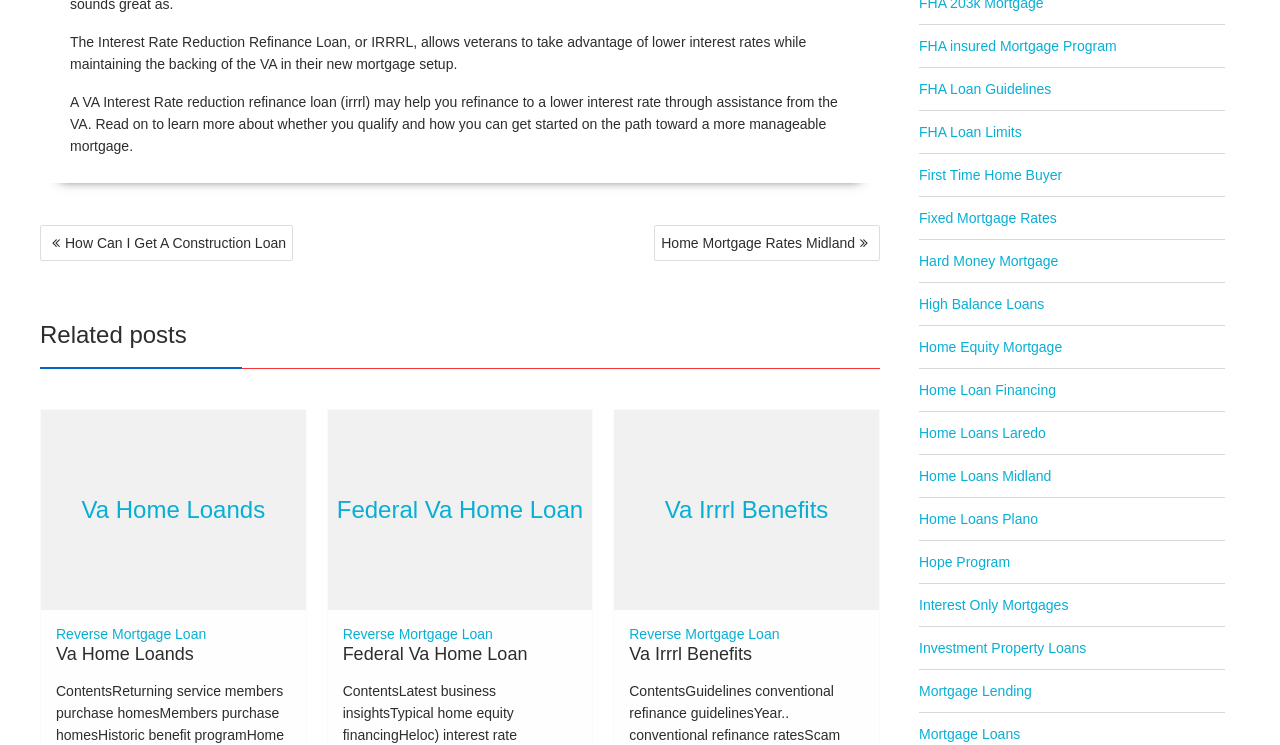Calculate the bounding box coordinates of the UI element given the description: "Home Mortgage Rates Midland".

[0.511, 0.302, 0.688, 0.35]